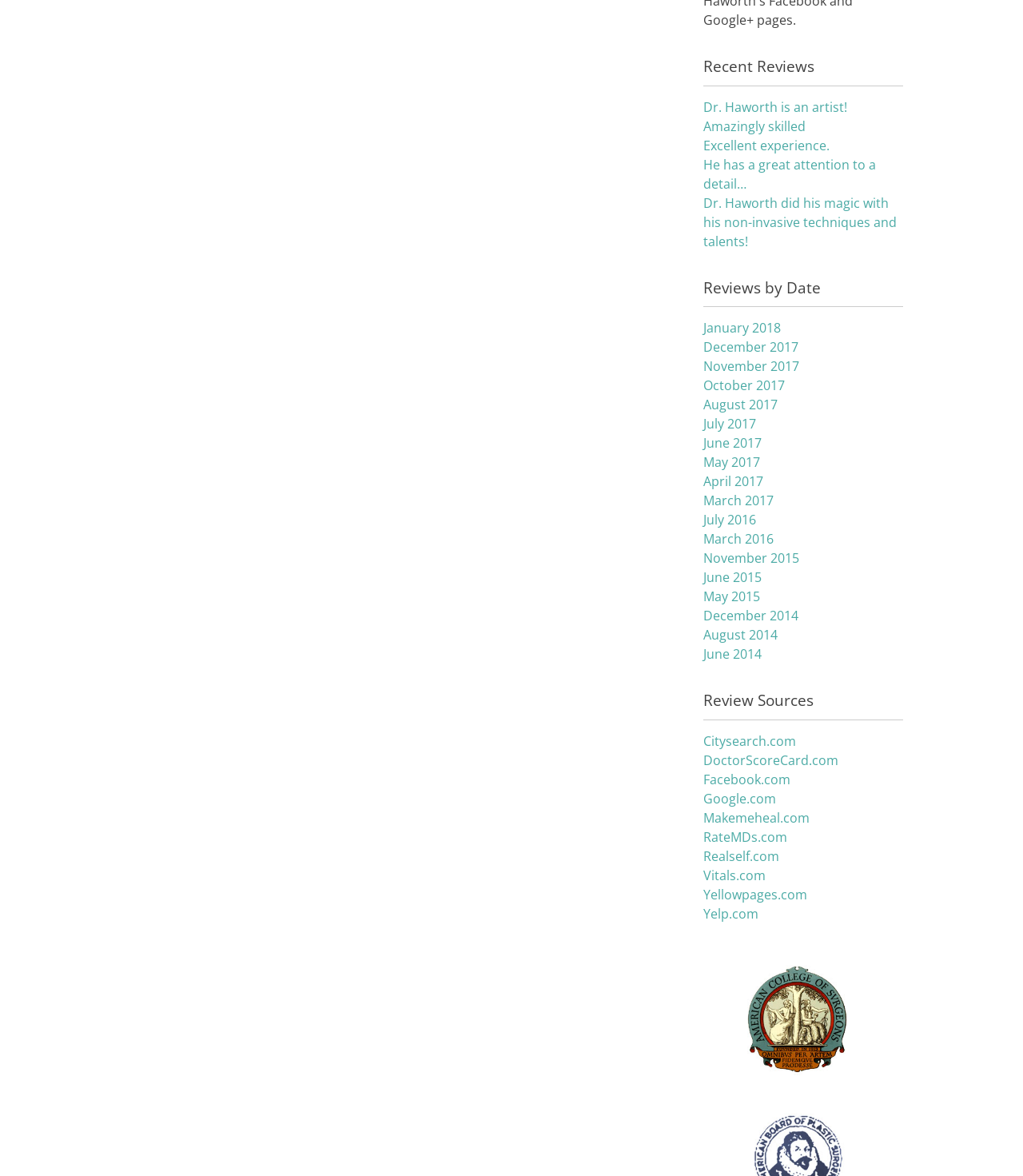Respond concisely with one word or phrase to the following query:
How many reviews are listed under 'Recent Reviews'?

5